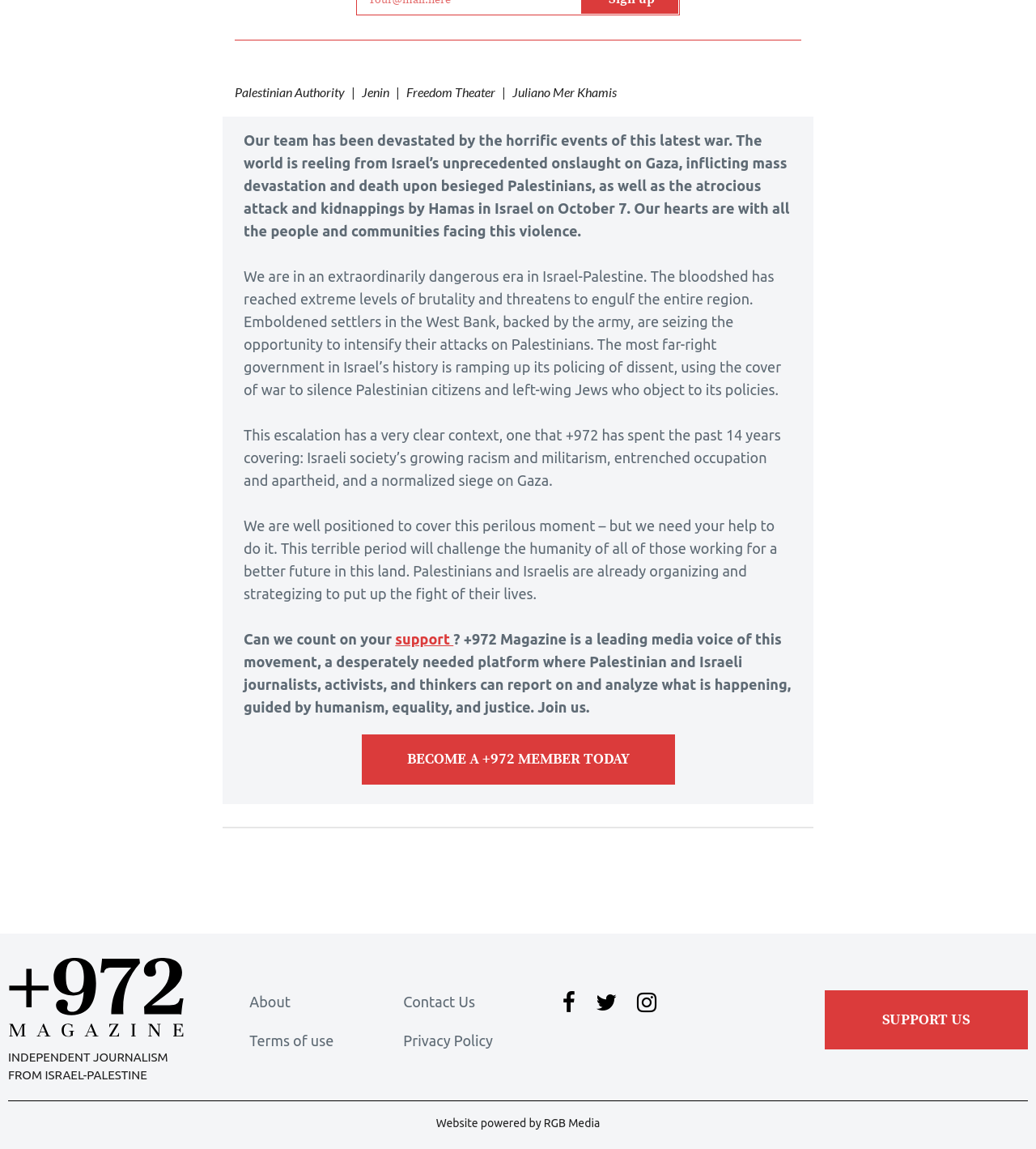What is the purpose of the 'BECOME A +972 MEMBER TODAY' link?
Using the image as a reference, give a one-word or short phrase answer.

To support the magazine